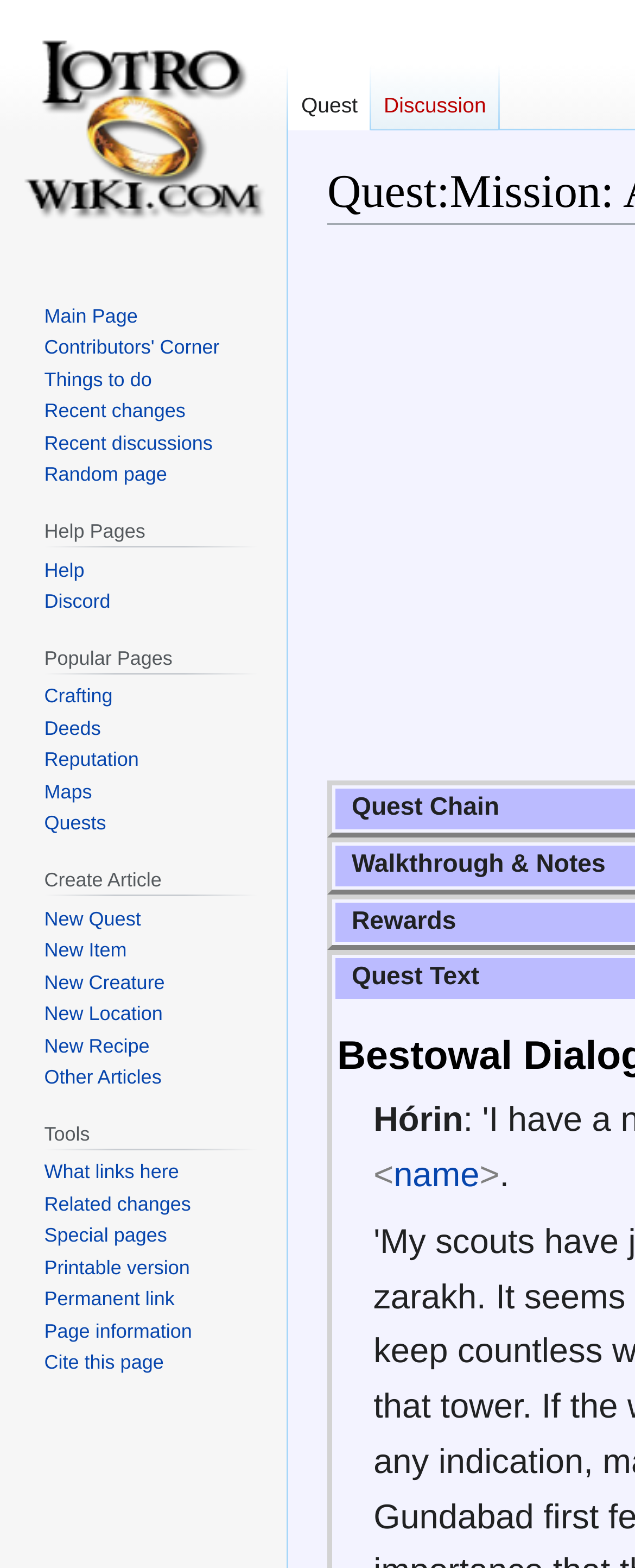Determine the coordinates of the bounding box for the clickable area needed to execute this instruction: "Create a new quest".

[0.07, 0.578, 0.222, 0.593]